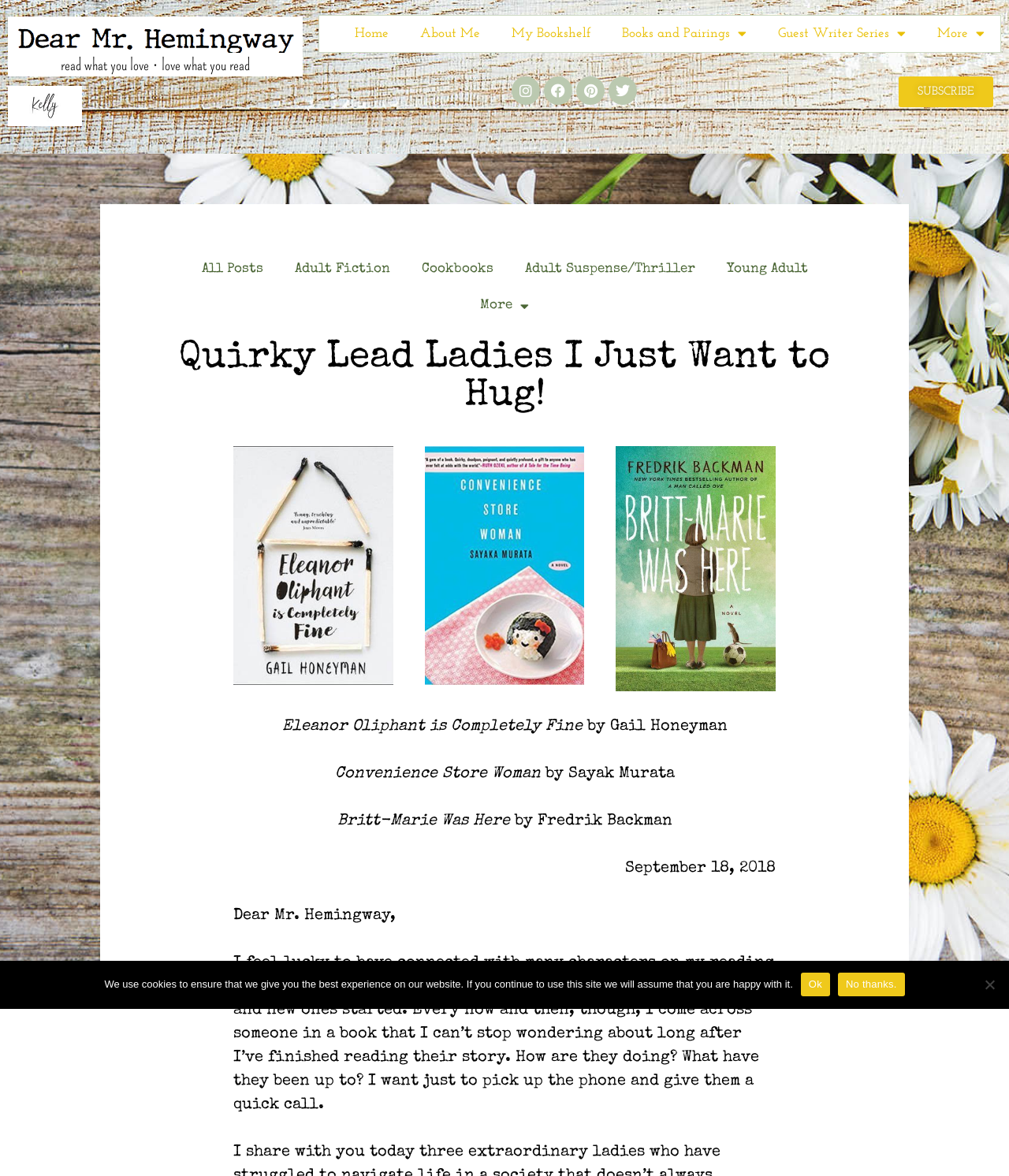Specify the bounding box coordinates of the area to click in order to execute this command: 'Click the 'Home' link'. The coordinates should consist of four float numbers ranging from 0 to 1, and should be formatted as [left, top, right, bottom].

[0.336, 0.013, 0.401, 0.044]